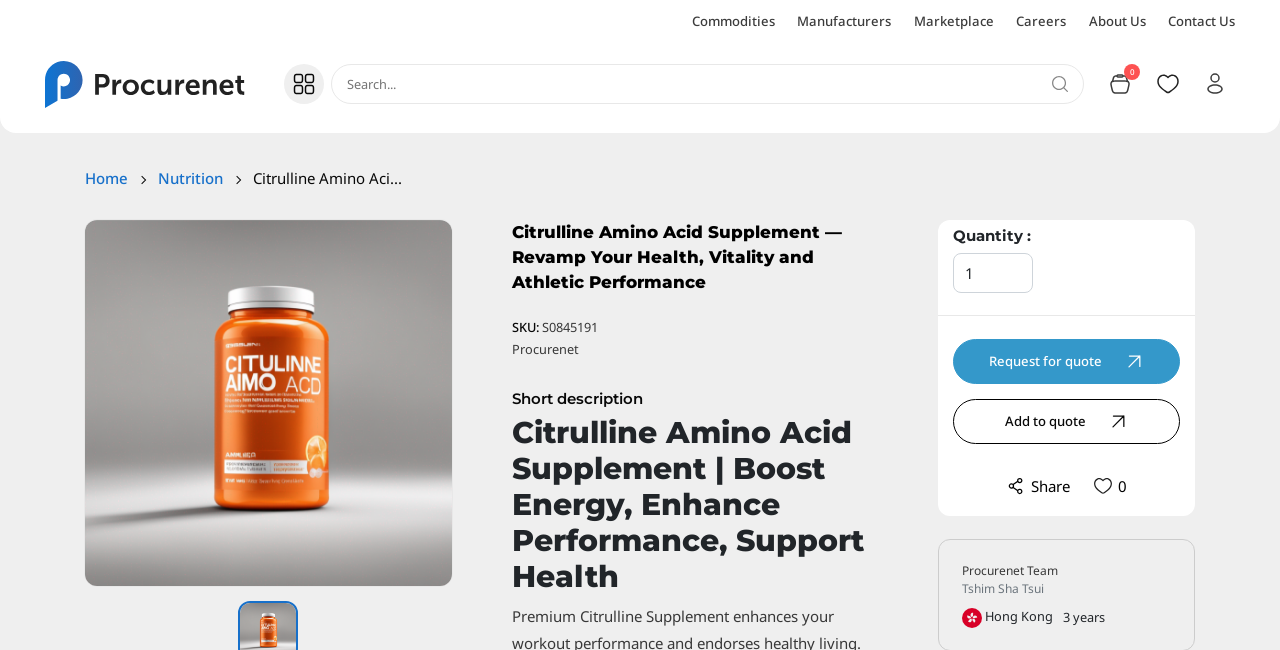What is the current product being displayed?
Answer the question with just one word or phrase using the image.

Citrulline Amino Acid Supplement